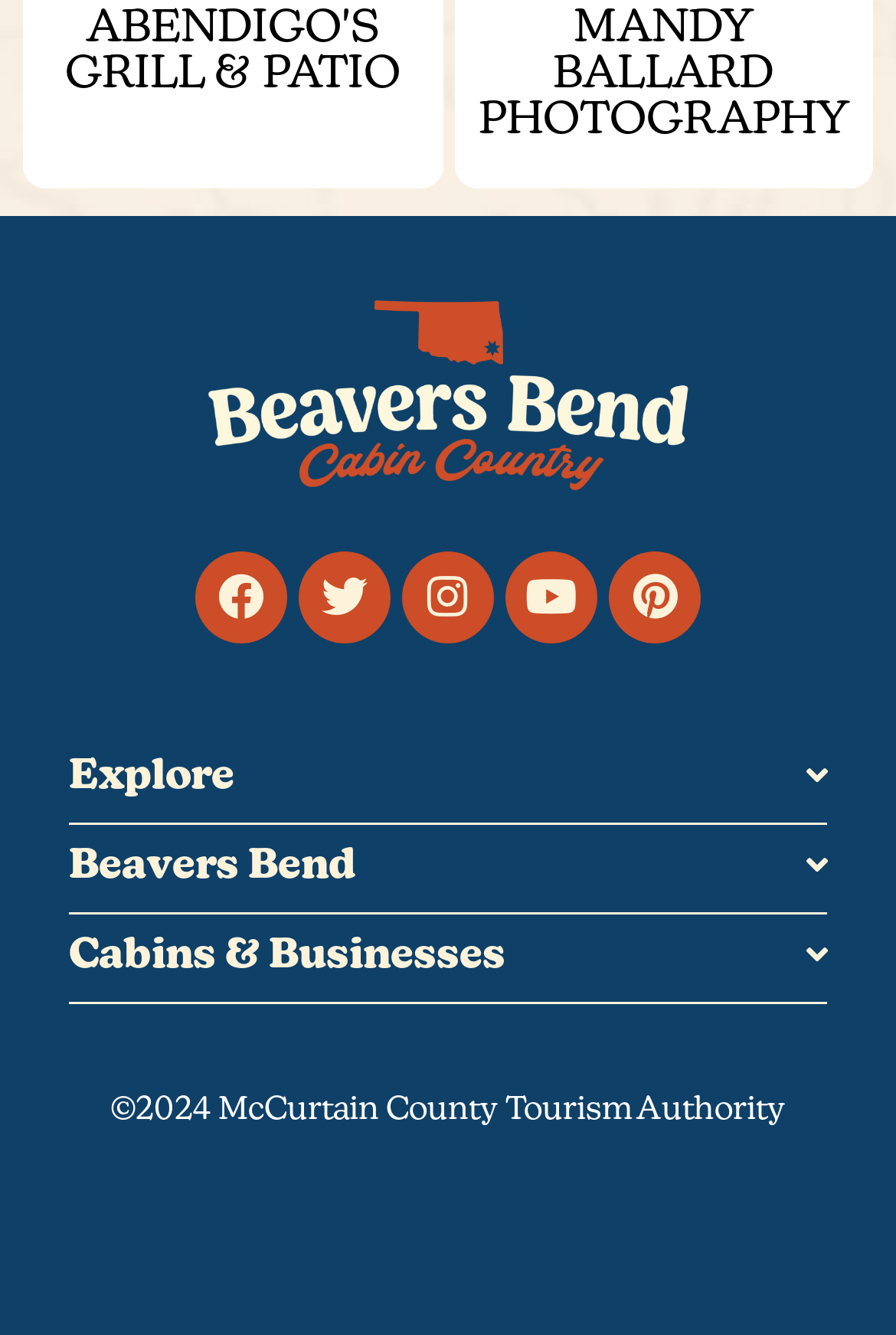Locate the bounding box coordinates of the region to be clicked to comply with the following instruction: "Click on ABENDIGO'S GRILL & PATIO". The coordinates must be four float numbers between 0 and 1, in the form [left, top, right, bottom].

[0.041, 0.005, 0.478, 0.073]